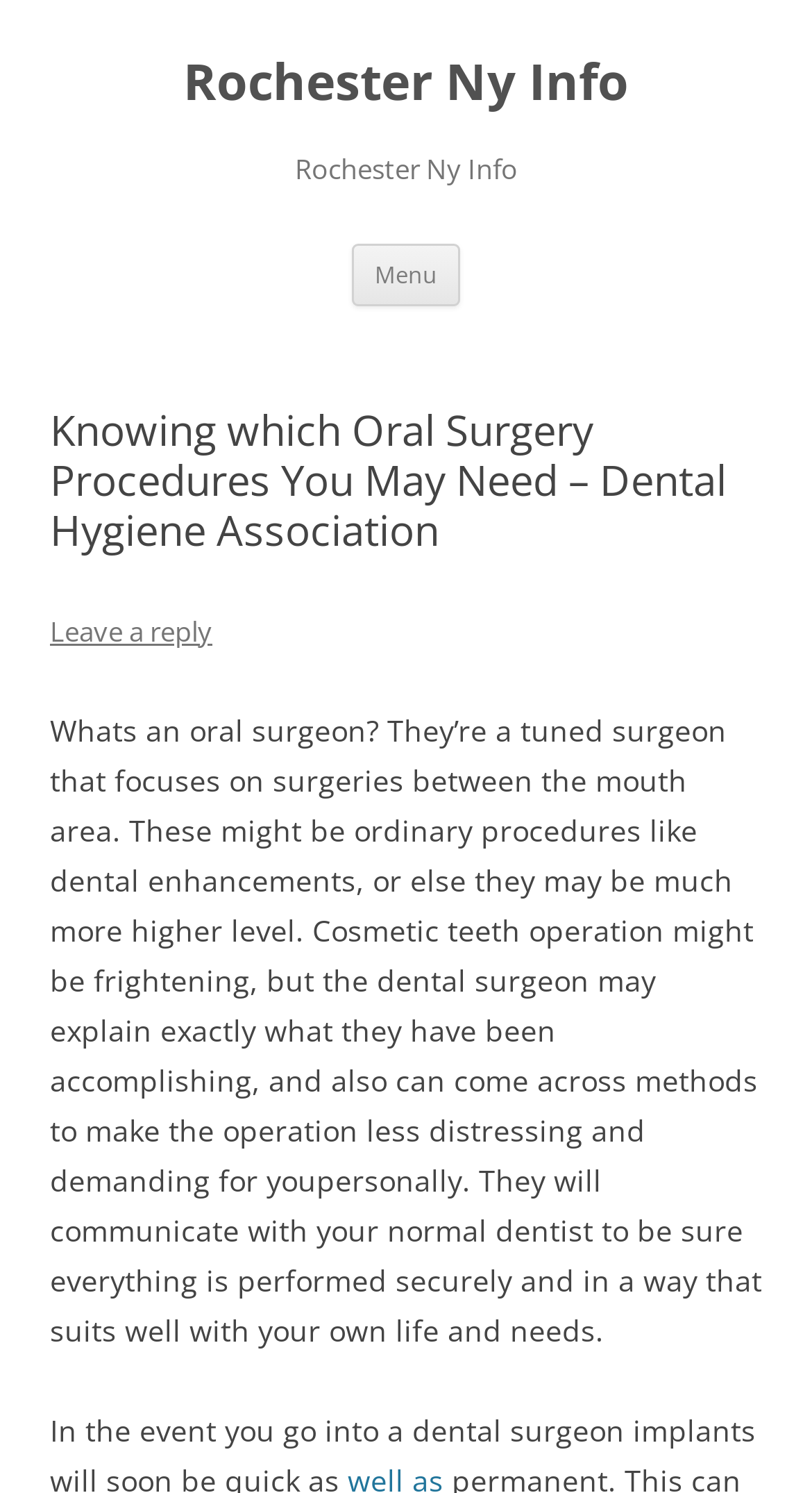Calculate the bounding box coordinates for the UI element based on the following description: "Menu". Ensure the coordinates are four float numbers between 0 and 1, i.e., [left, top, right, bottom].

[0.433, 0.163, 0.567, 0.204]